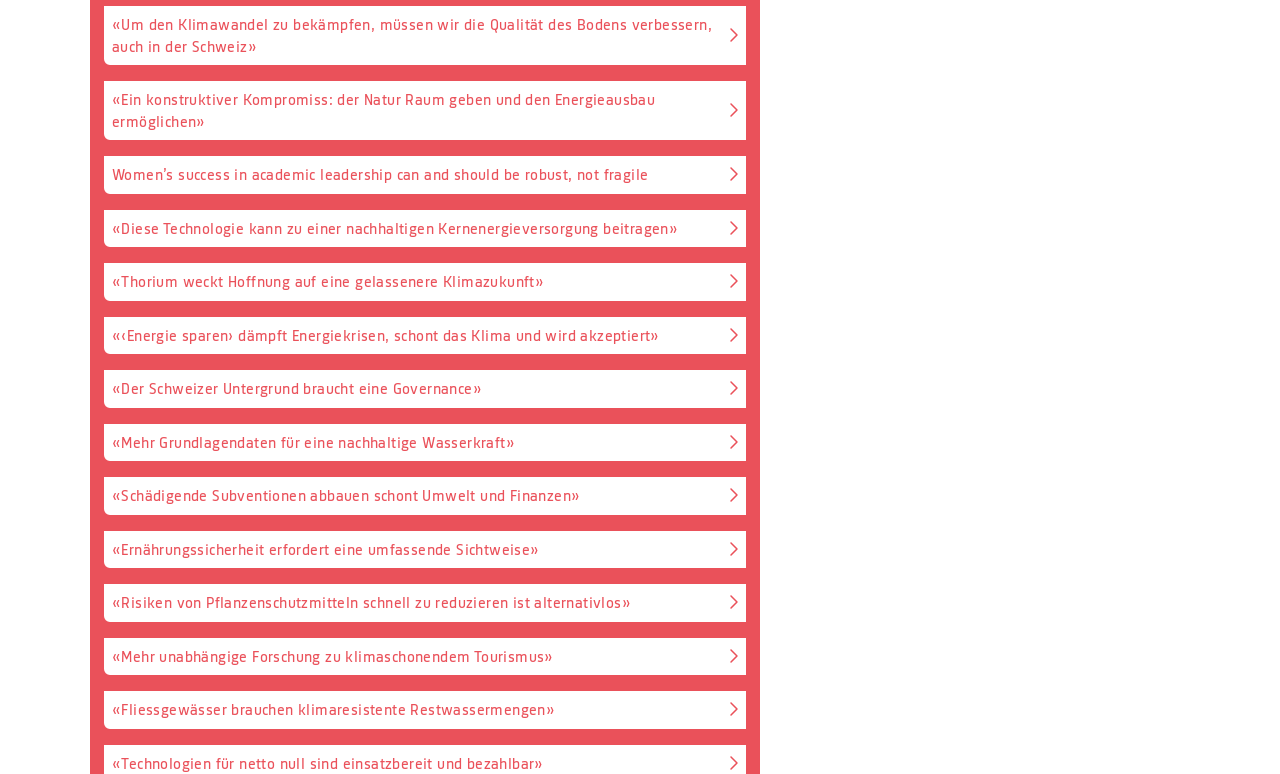Find and indicate the bounding box coordinates of the region you should select to follow the given instruction: "Learn about women's success in academic leadership".

[0.08, 0.199, 0.584, 0.253]